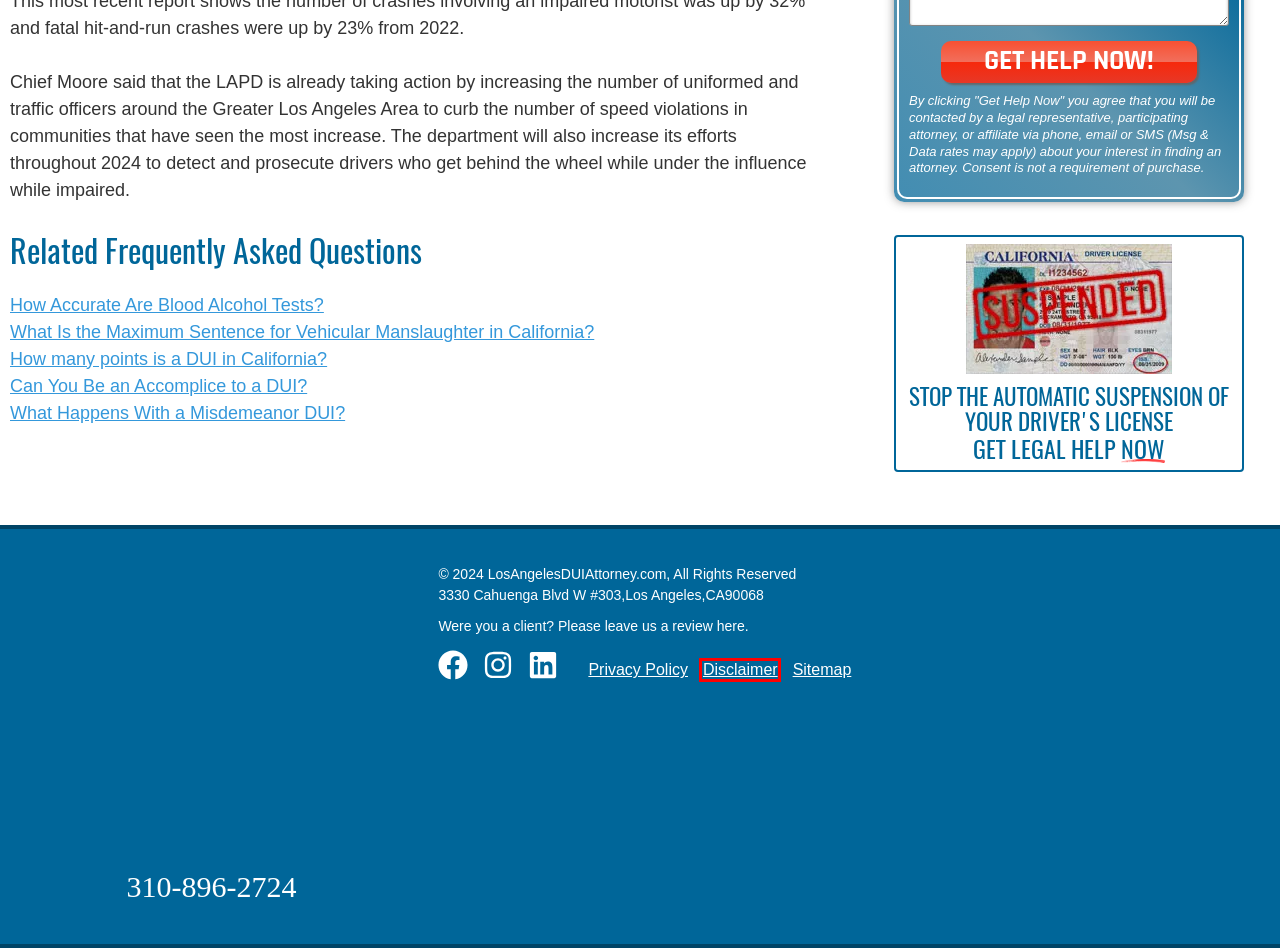Provided is a screenshot of a webpage with a red bounding box around an element. Select the most accurate webpage description for the page that appears after clicking the highlighted element. Here are the candidates:
A. SEO and Digital Marketing Agency | Hennessey Digital
B. How Many Points a DUI Is in California | Free Evaluation
C. Privacy Policy - LosAngelesDUIAttorney.com
D. You Can Be Charged as an Accomplice to a DUI Incident
E. Maximum Sentence in CA for Vehicular Manslaughter | DUI FAQ
F. Leave a Review - LosAngelesDUIAttorney.com
G. Disclaimer - LosAngelesDUIAttorney.com
H. Sitemap - LosAngelesDUIAttorney.com

G